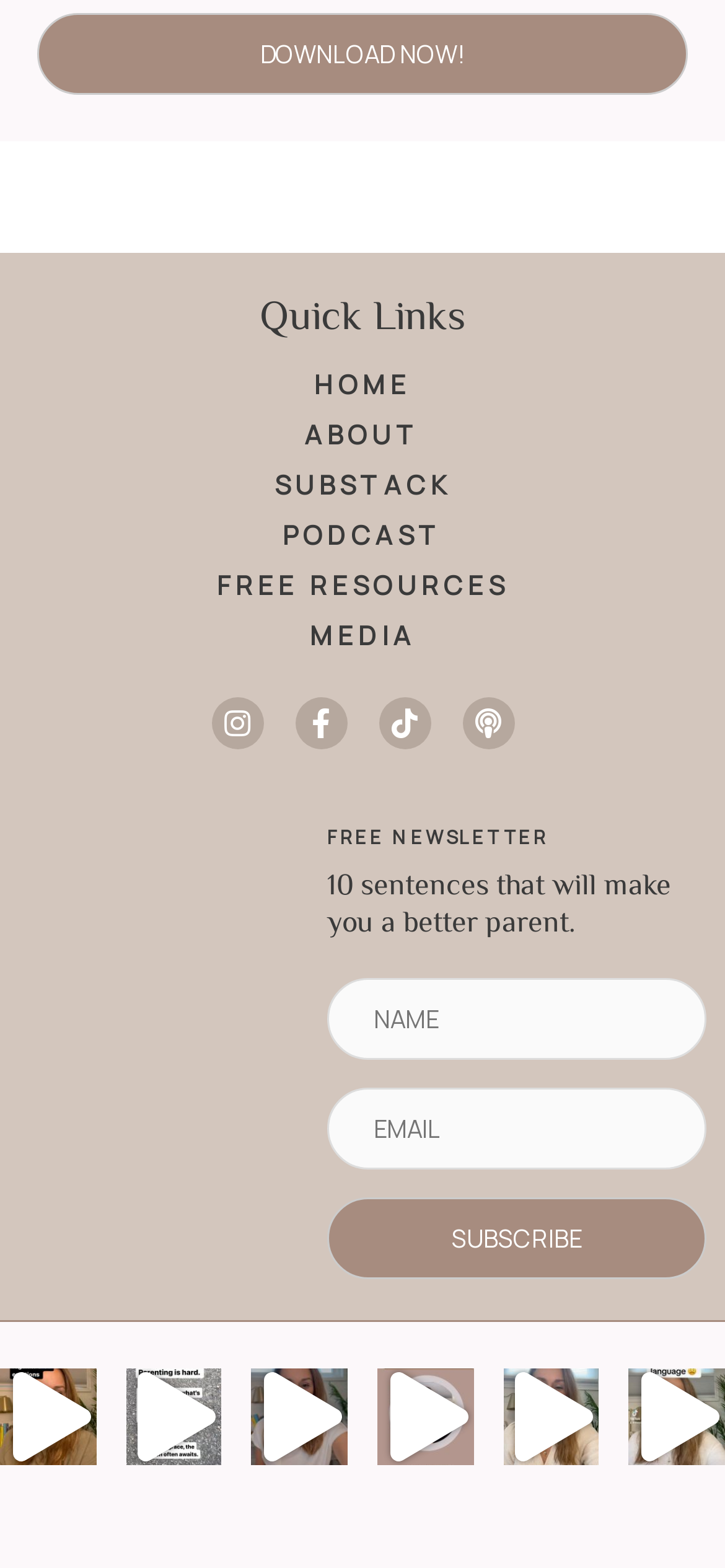Please locate the clickable area by providing the bounding box coordinates to follow this instruction: "Click the 'DOWNLOAD NOW!' link".

[0.051, 0.008, 0.949, 0.061]